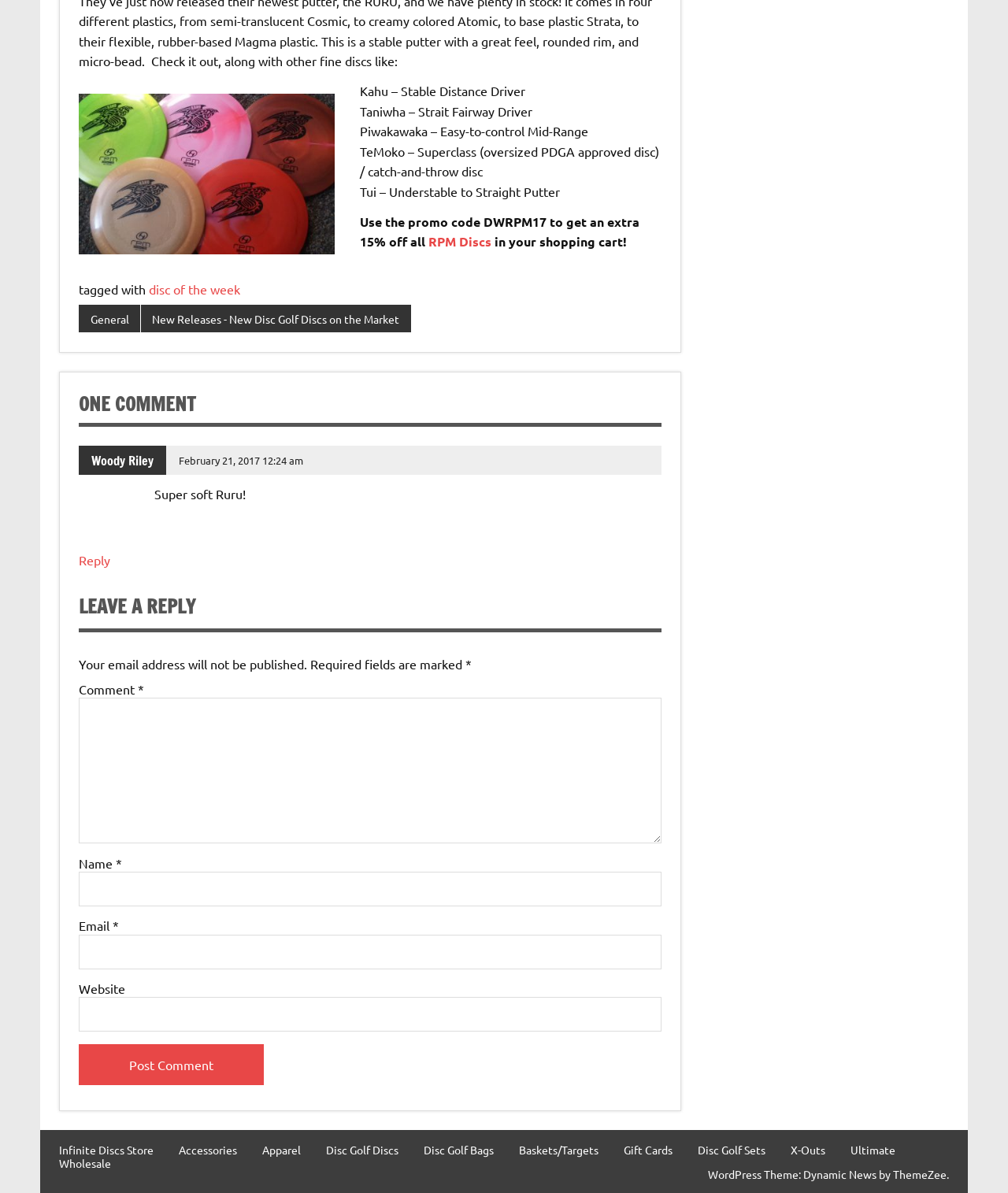Locate the bounding box coordinates of the clickable part needed for the task: "Visit the Cohere website".

None